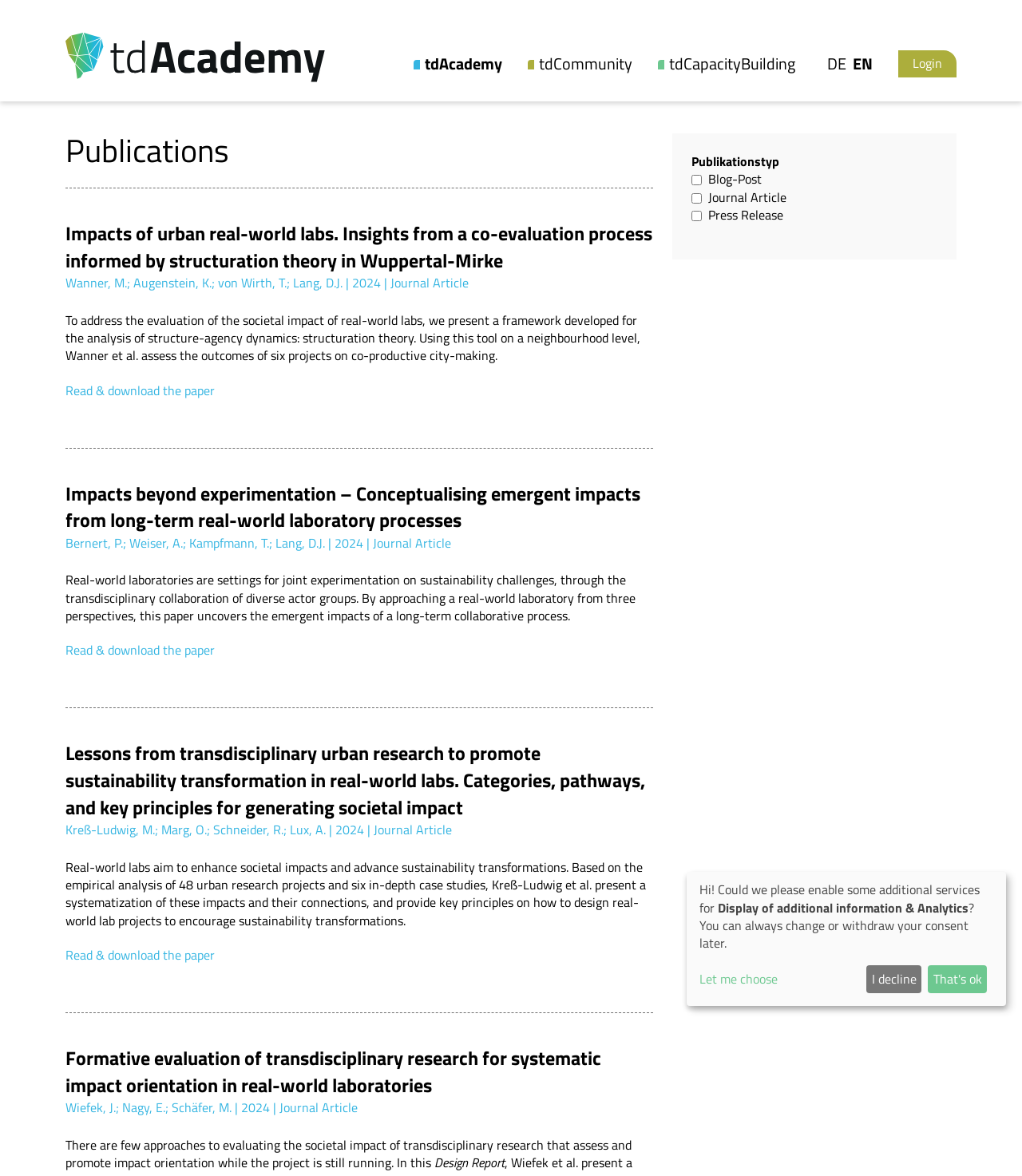For the following element description, predict the bounding box coordinates in the format (top-left x, top-left y, bottom-right x, bottom-right y). All values should be floating point numbers between 0 and 1. Description: Fellowship

[0.405, 0.156, 0.539, 0.185]